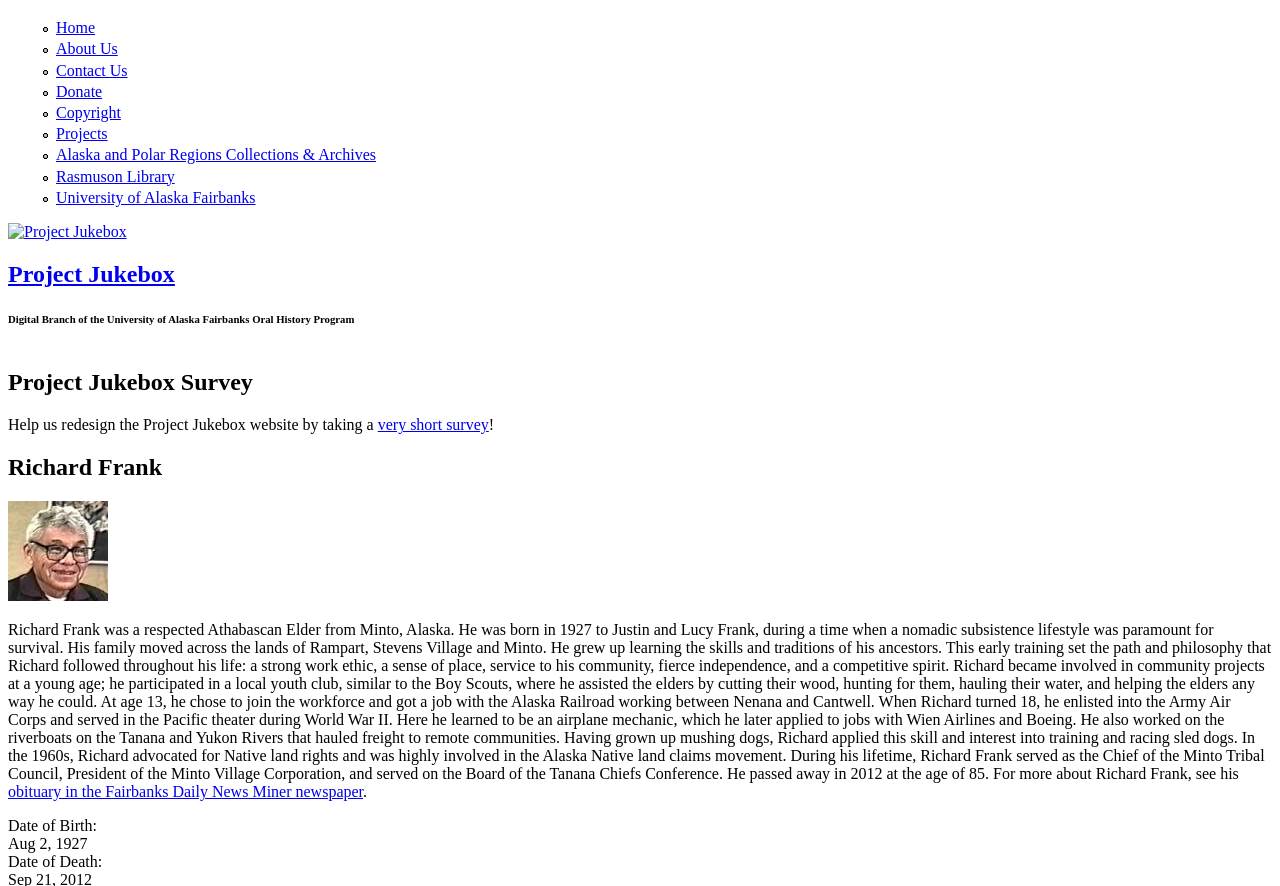Please identify the bounding box coordinates of the area that needs to be clicked to follow this instruction: "Click on the 'Home' link".

[0.044, 0.022, 0.074, 0.041]